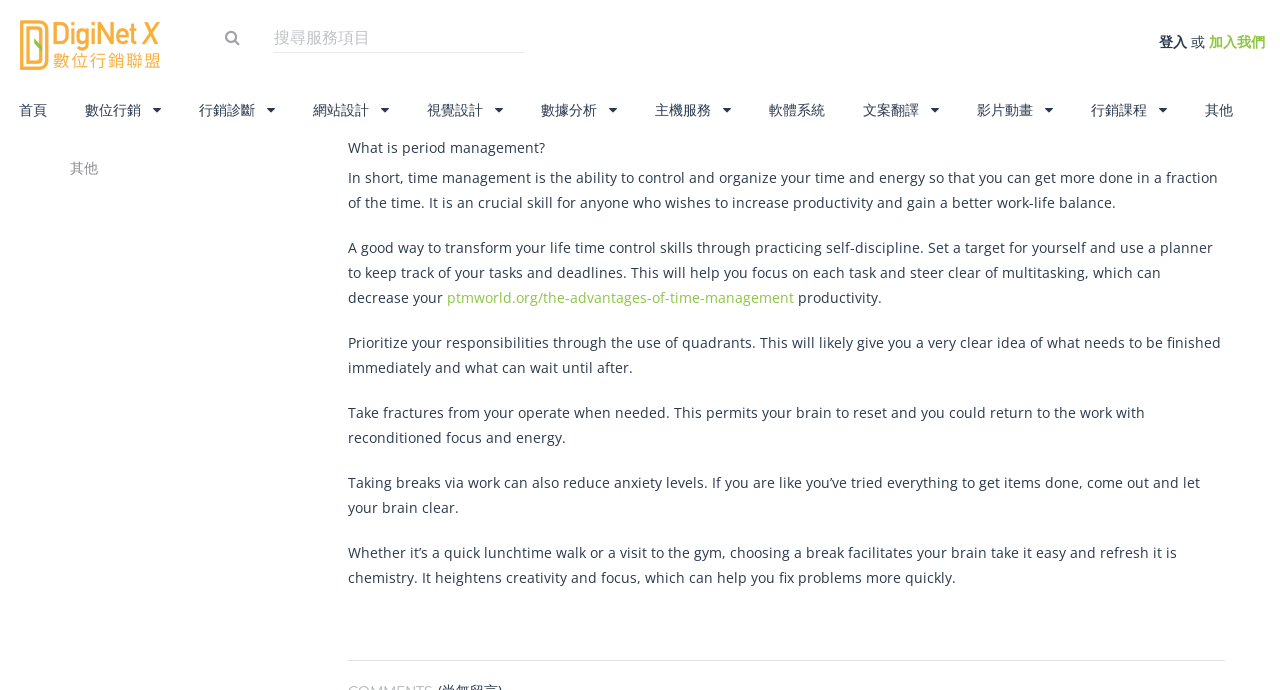Please identify and generate the text content of the webpage's main heading.

Precisely what is Time Supervision?